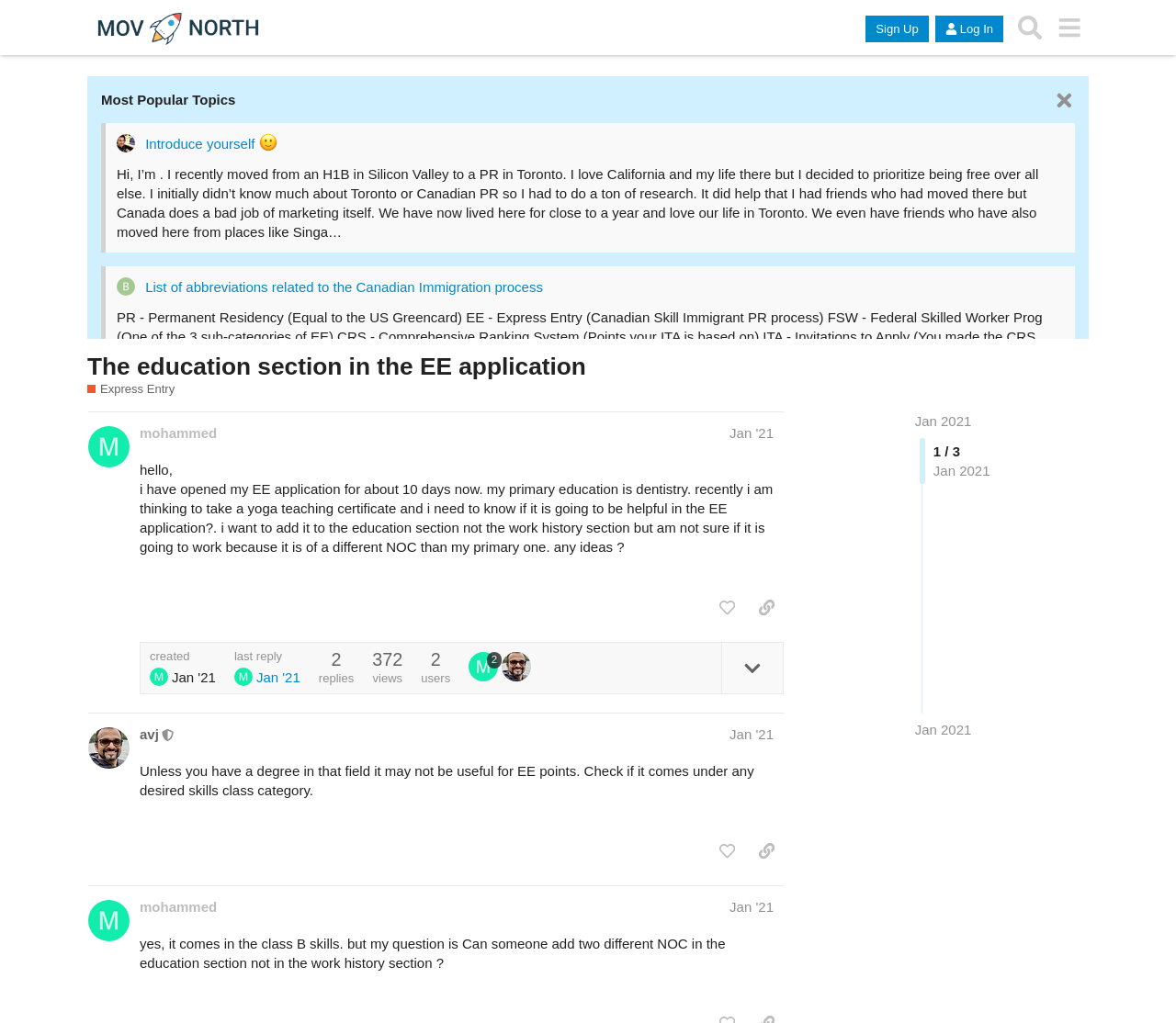Please provide a comprehensive answer to the question below using the information from the image: What is the topic of the discussion?

The topic of the discussion is the EE application, which is evident from the heading 'The education section in the EE application' and the conversation between users about their experiences with the application.